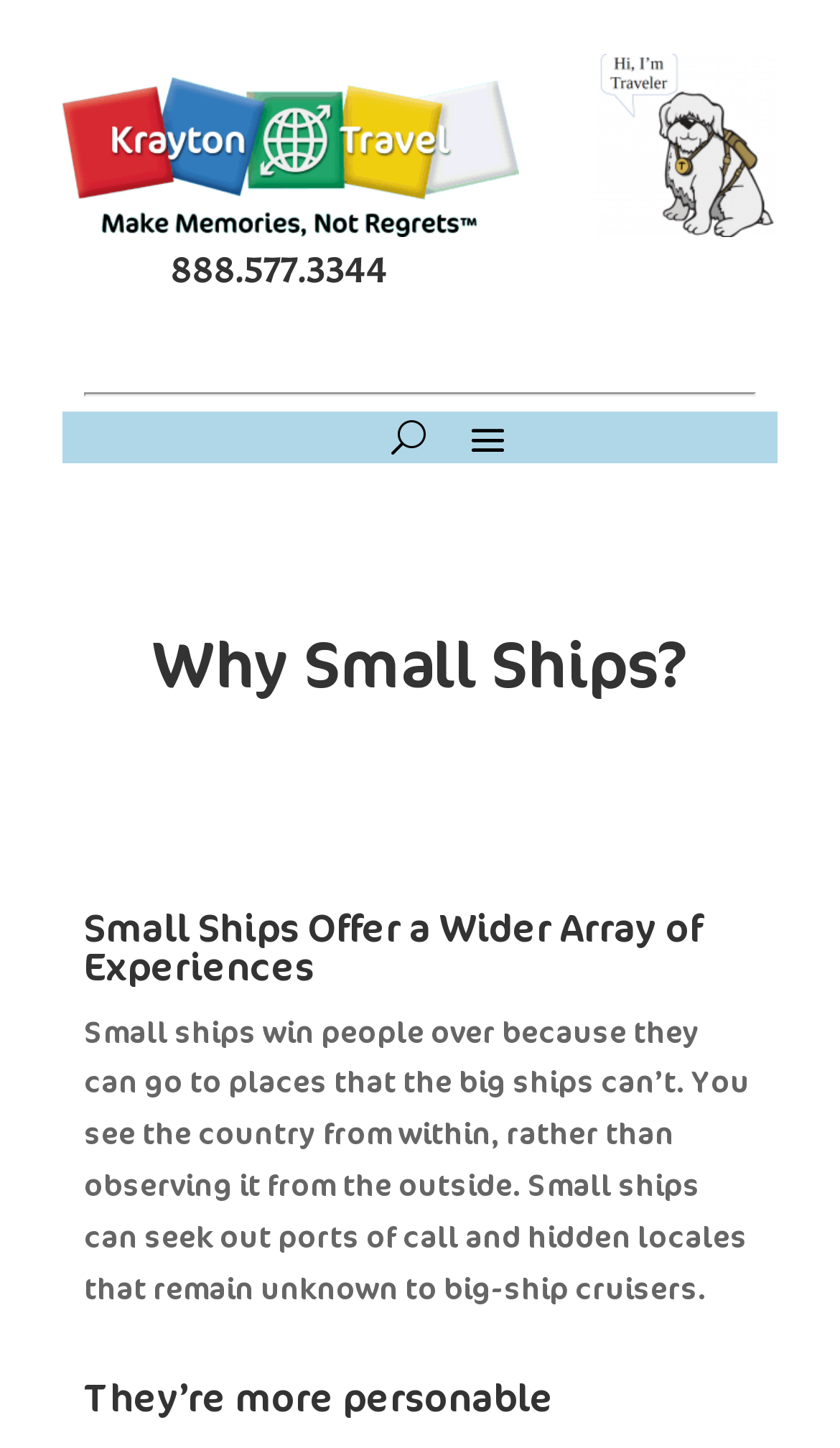How many headings are there on the webpage?
Answer briefly with a single word or phrase based on the image.

4